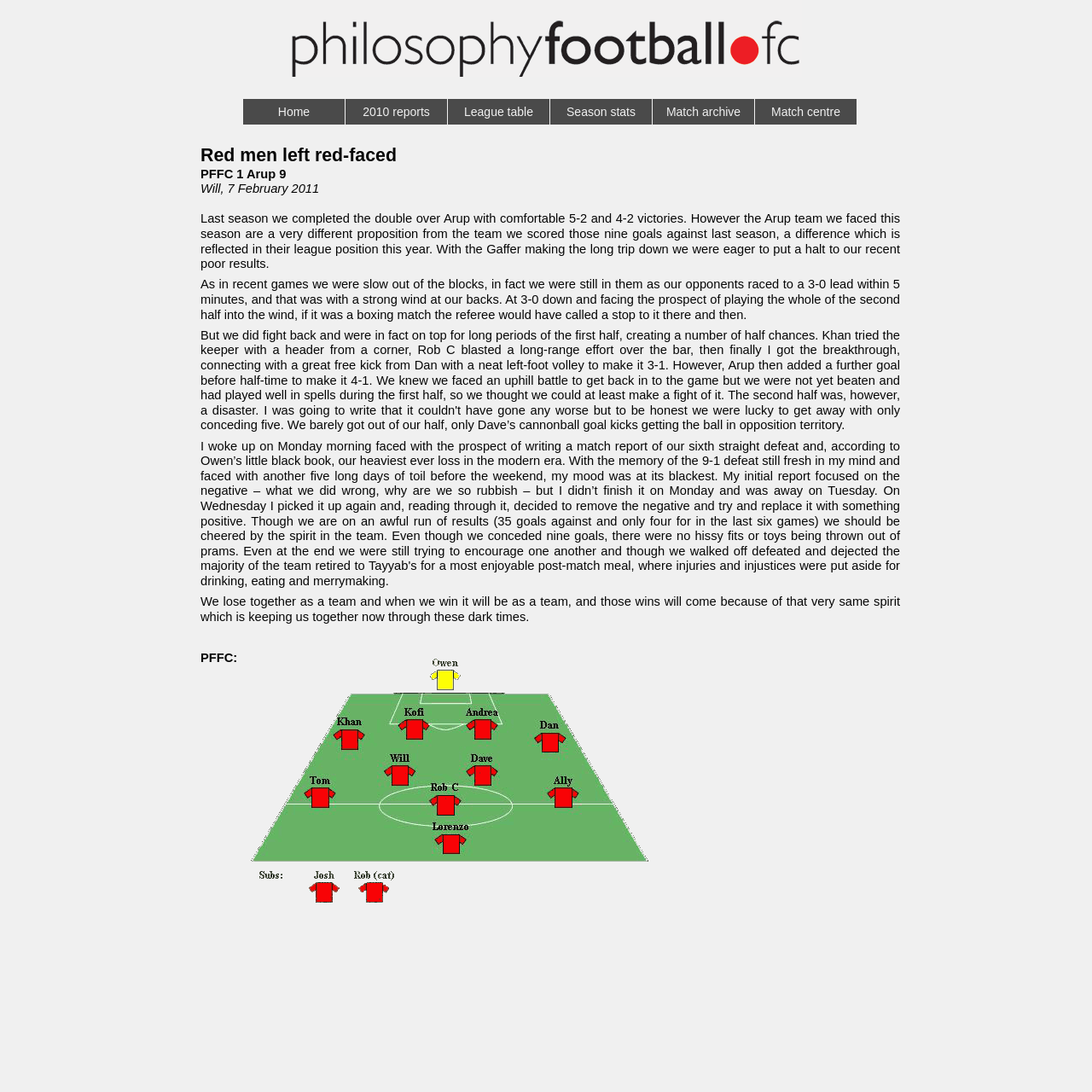Review the image closely and give a comprehensive answer to the question: What is below the text 'We lose together as a team and when we win it will be as a team, and those wins will come because of that very same spirit which is keeping us together now through these dark times.'?

I analyzed the layout of the webpage and found that below the text 'We lose together as a team and when we win it will be as a team, and those wins will come because of that very same spirit which is keeping us together now through these dark times.' is an image, specifically a team formation image.